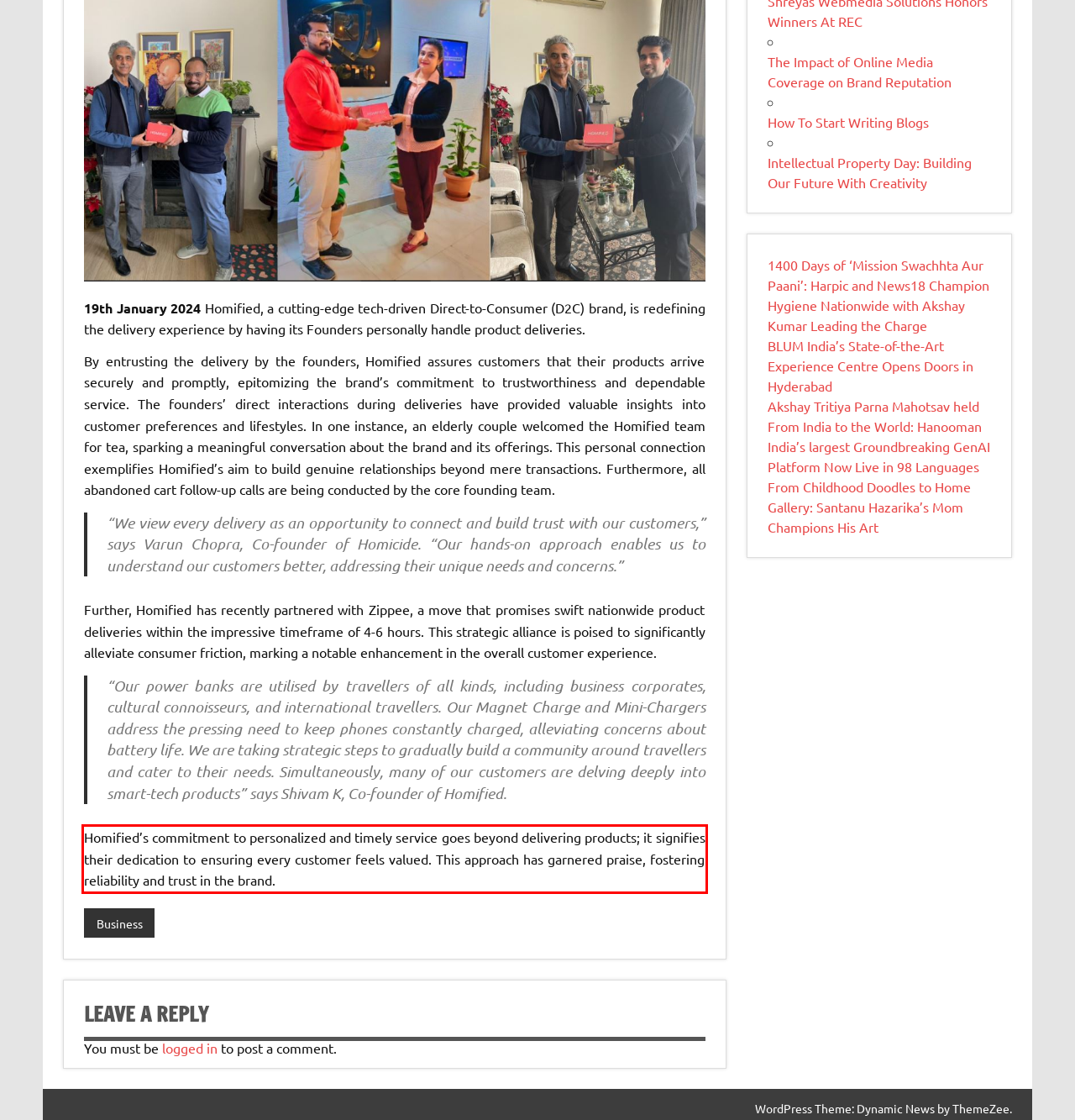Examine the webpage screenshot, find the red bounding box, and extract the text content within this marked area.

Homified’s commitment to personalized and timely service goes beyond delivering products; it signifies their dedication to ensuring every customer feels valued. This approach has garnered praise, fostering reliability and trust in the brand.